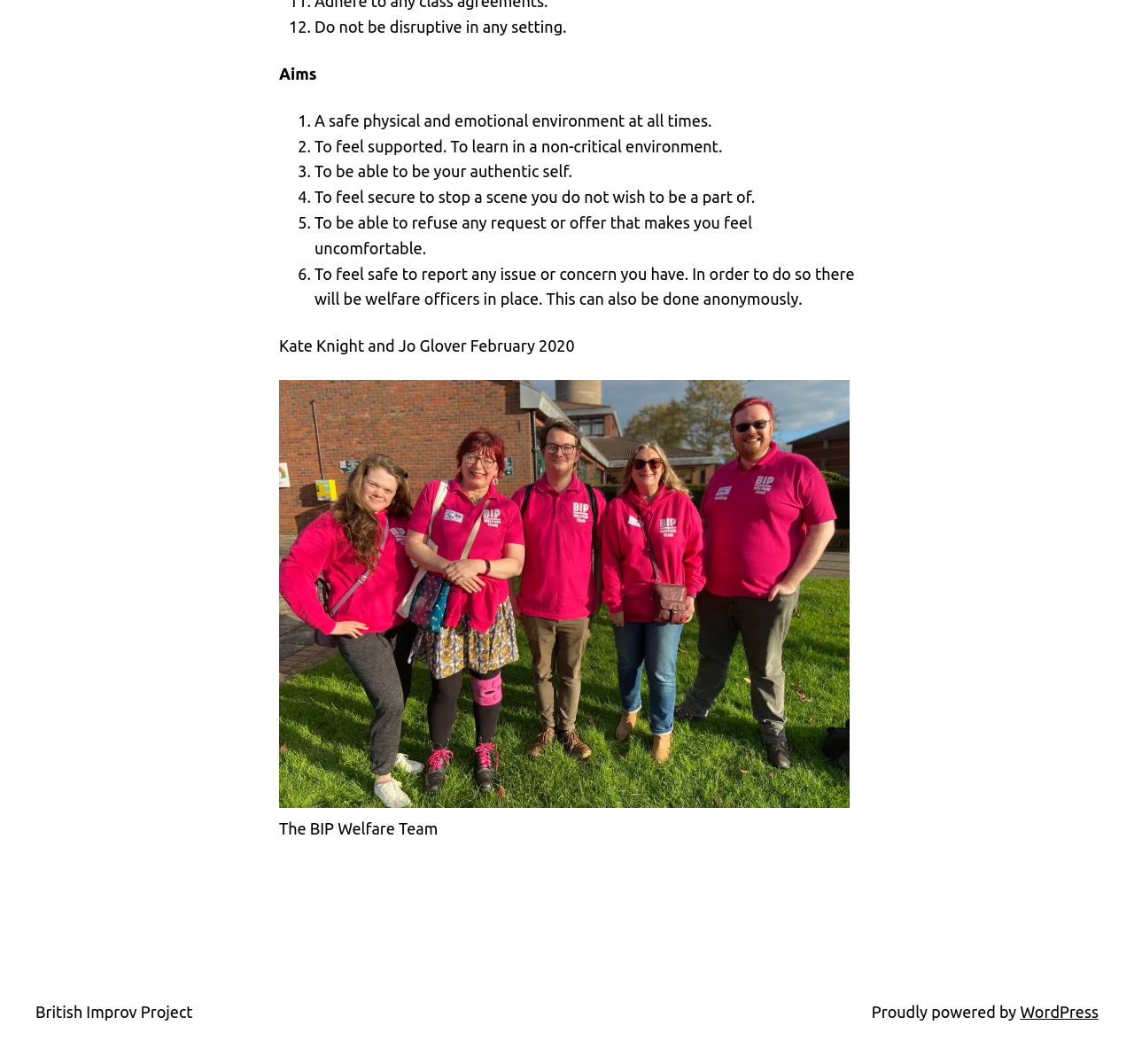What is the first aim listed?
Your answer should be a single word or phrase derived from the screenshot.

A safe physical and emotional environment